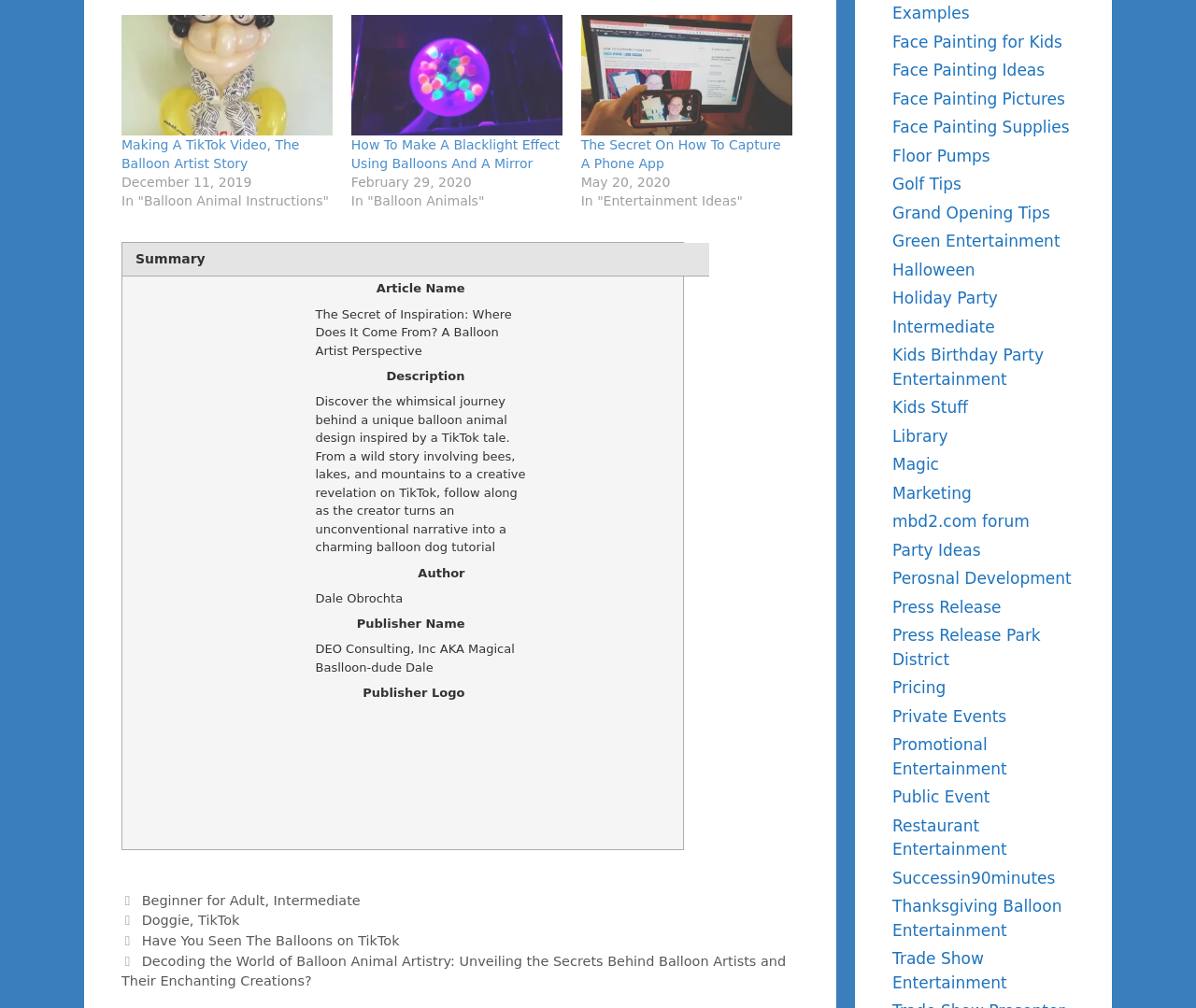What categories is the article classified under?
Please craft a detailed and exhaustive response to the question.

I found the categories by looking at the 'Categories' section of the webpage, which is located in the footer of the webpage. The categories 'Beginner for Adult' and 'Intermediate' are listed, indicating that the article is classified under these categories.